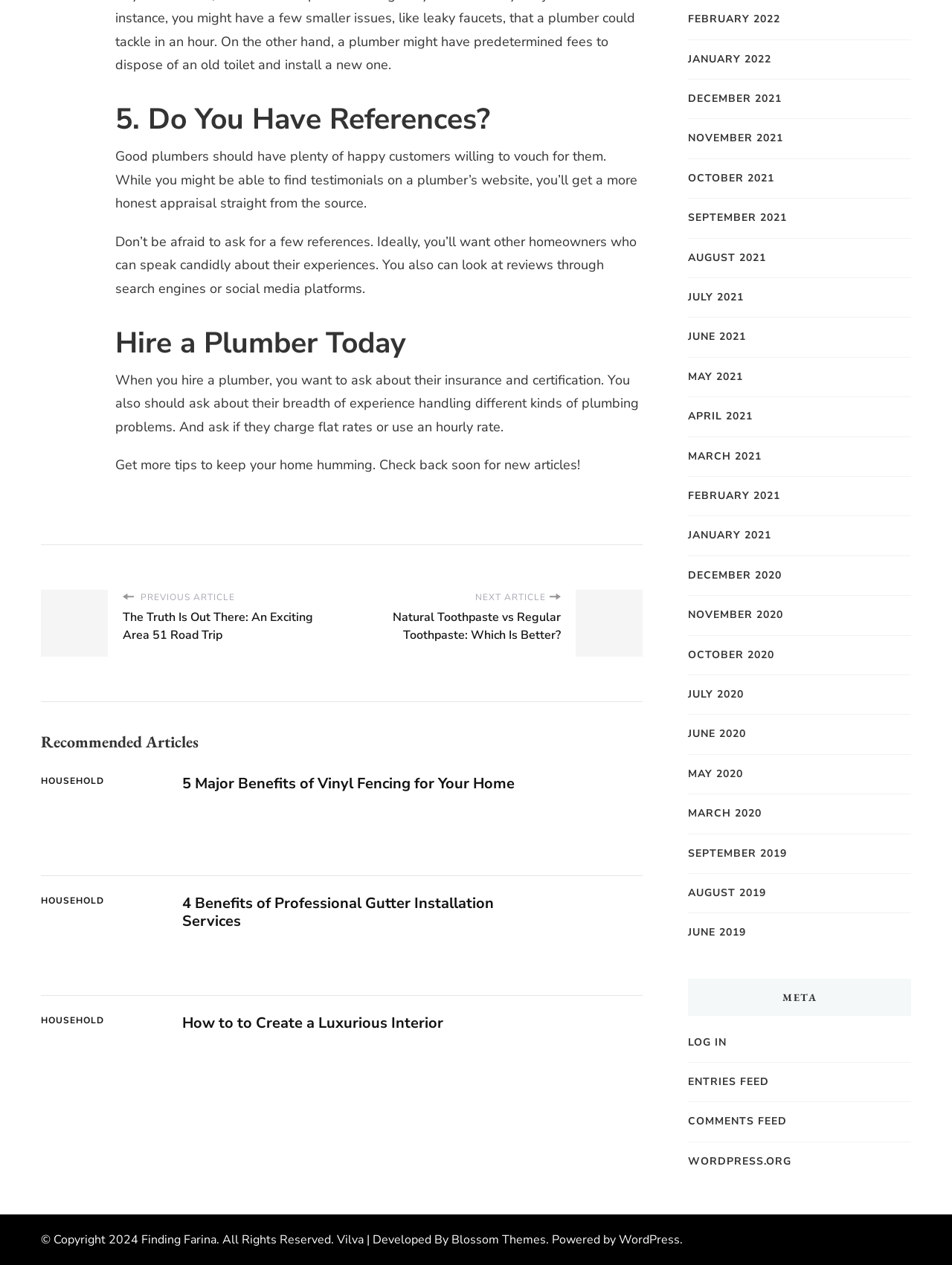Identify the bounding box coordinates of the area you need to click to perform the following instruction: "Click on the 'LOG IN' link".

[0.723, 0.818, 0.763, 0.831]